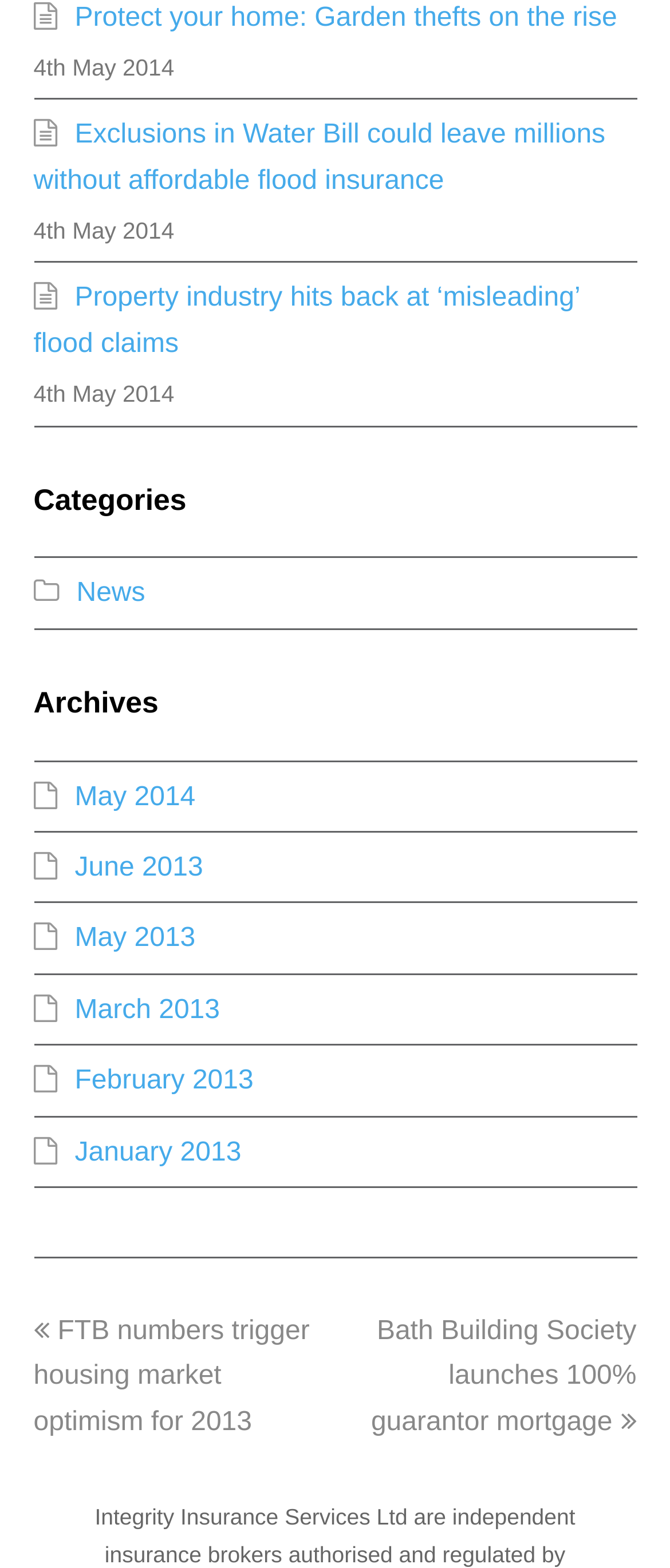Locate the bounding box coordinates of the area to click to fulfill this instruction: "Read about FTB numbers triggering housing market optimism for 2013". The bounding box should be presented as four float numbers between 0 and 1, in the order [left, top, right, bottom].

[0.05, 0.84, 0.462, 0.916]